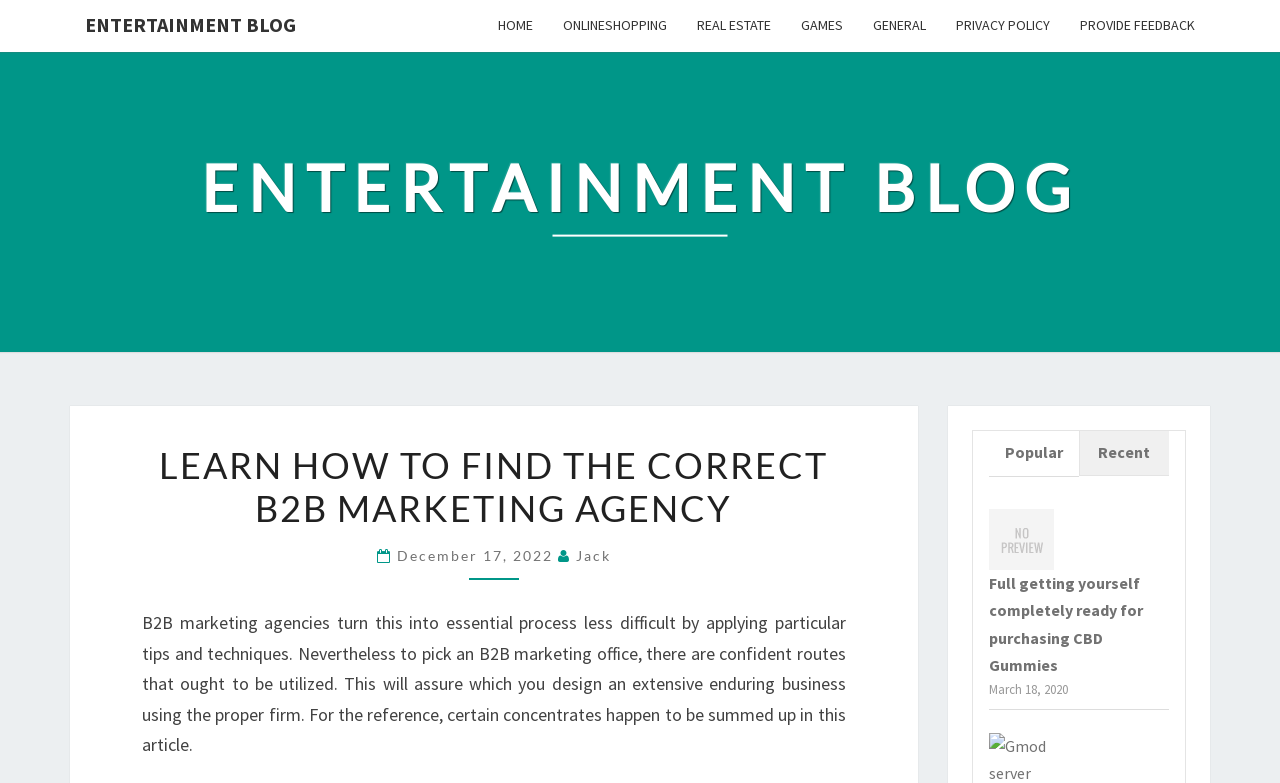From the details in the image, provide a thorough response to the question: What is the date of the blog post?

The date of the blog post can be found by looking at the text ' December 17, 2022  Jack' which is located below the main heading. The date is explicitly mentioned as December 17, 2022.